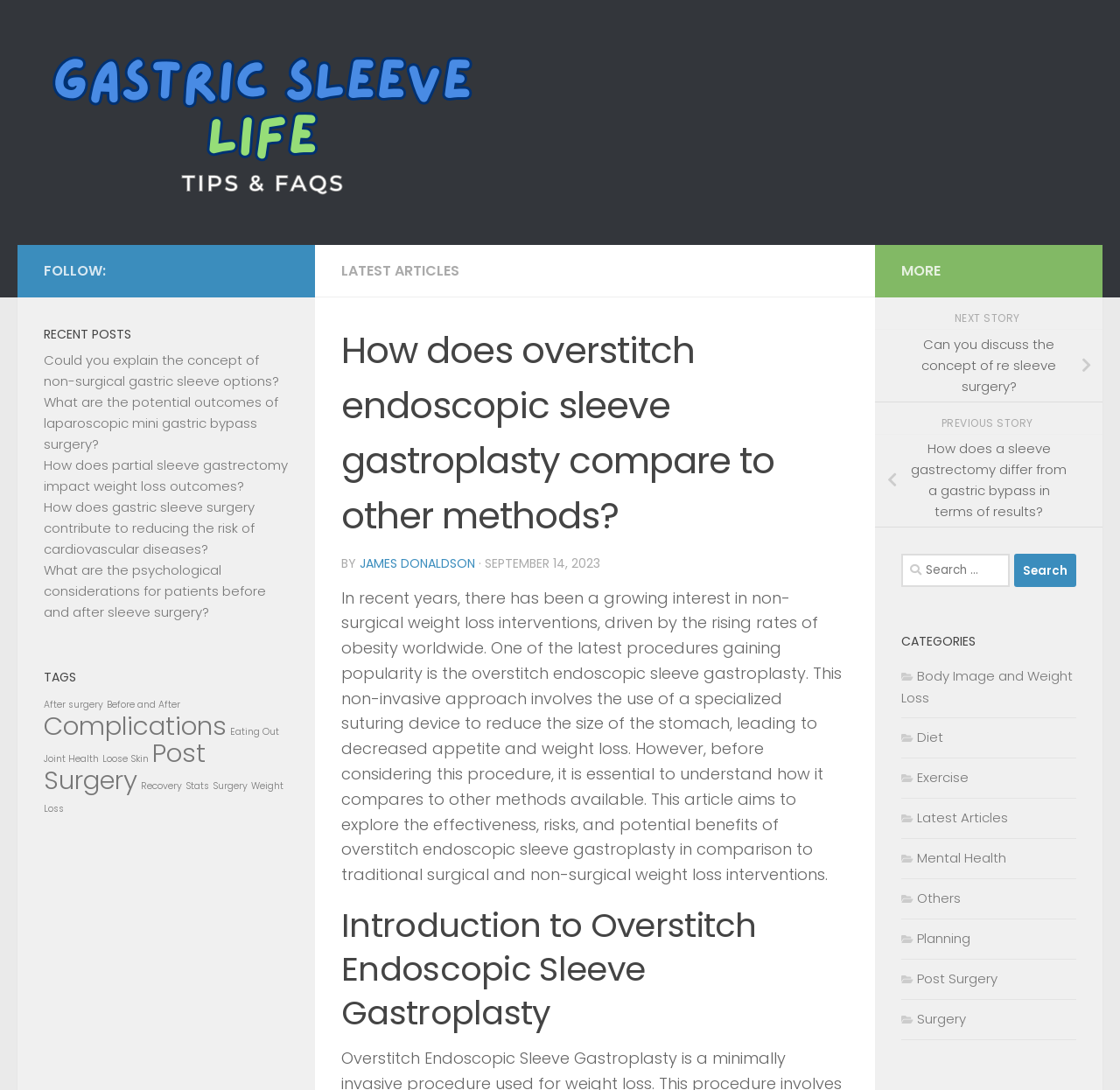Who wrote the article 'How does overstitch endoscopic sleeve gastroplasty compare to other methods?'?
Look at the screenshot and respond with a single word or phrase.

JAMES DONALDSON